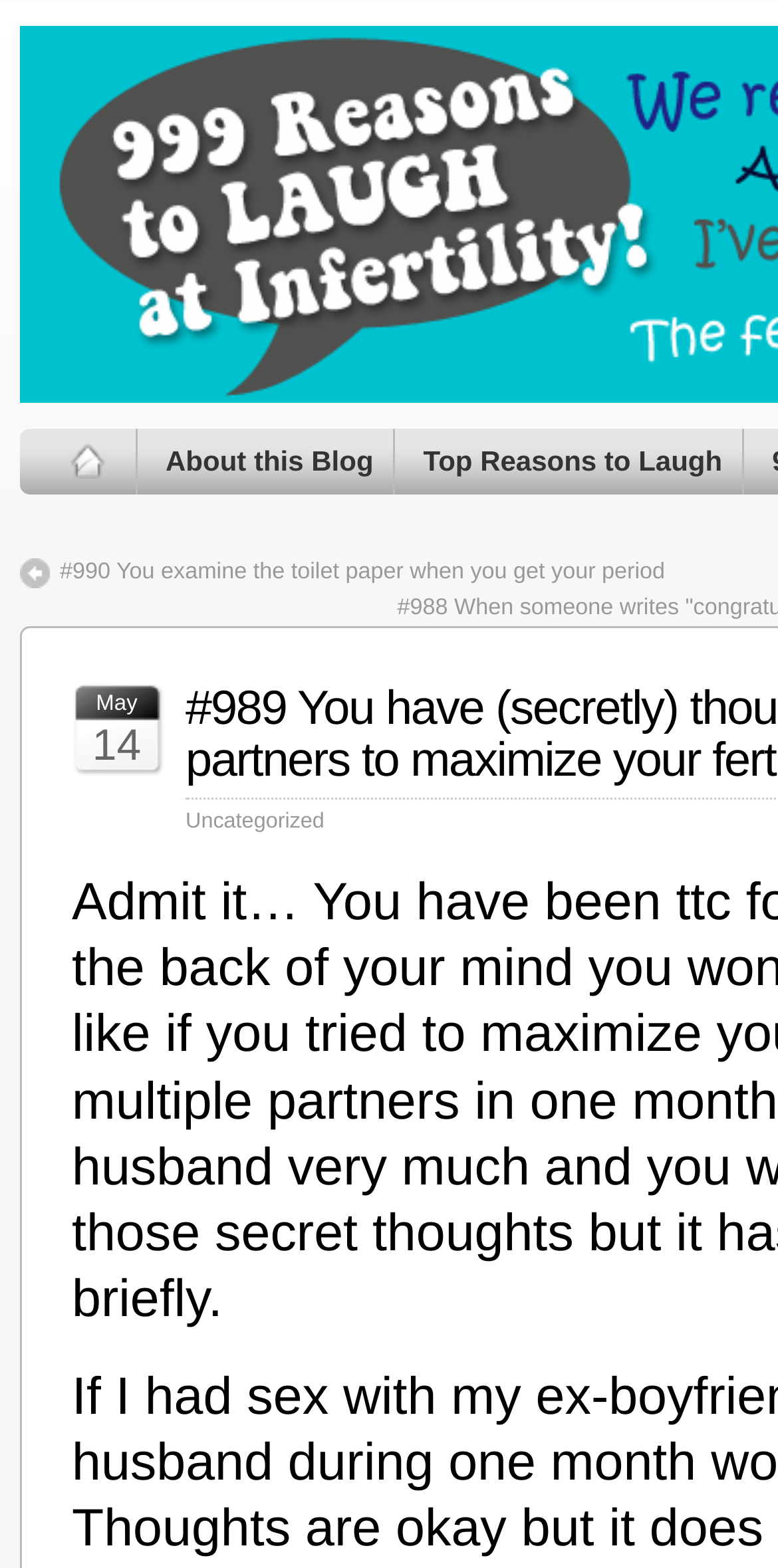How many links are on the top?
From the screenshot, provide a brief answer in one word or phrase.

3